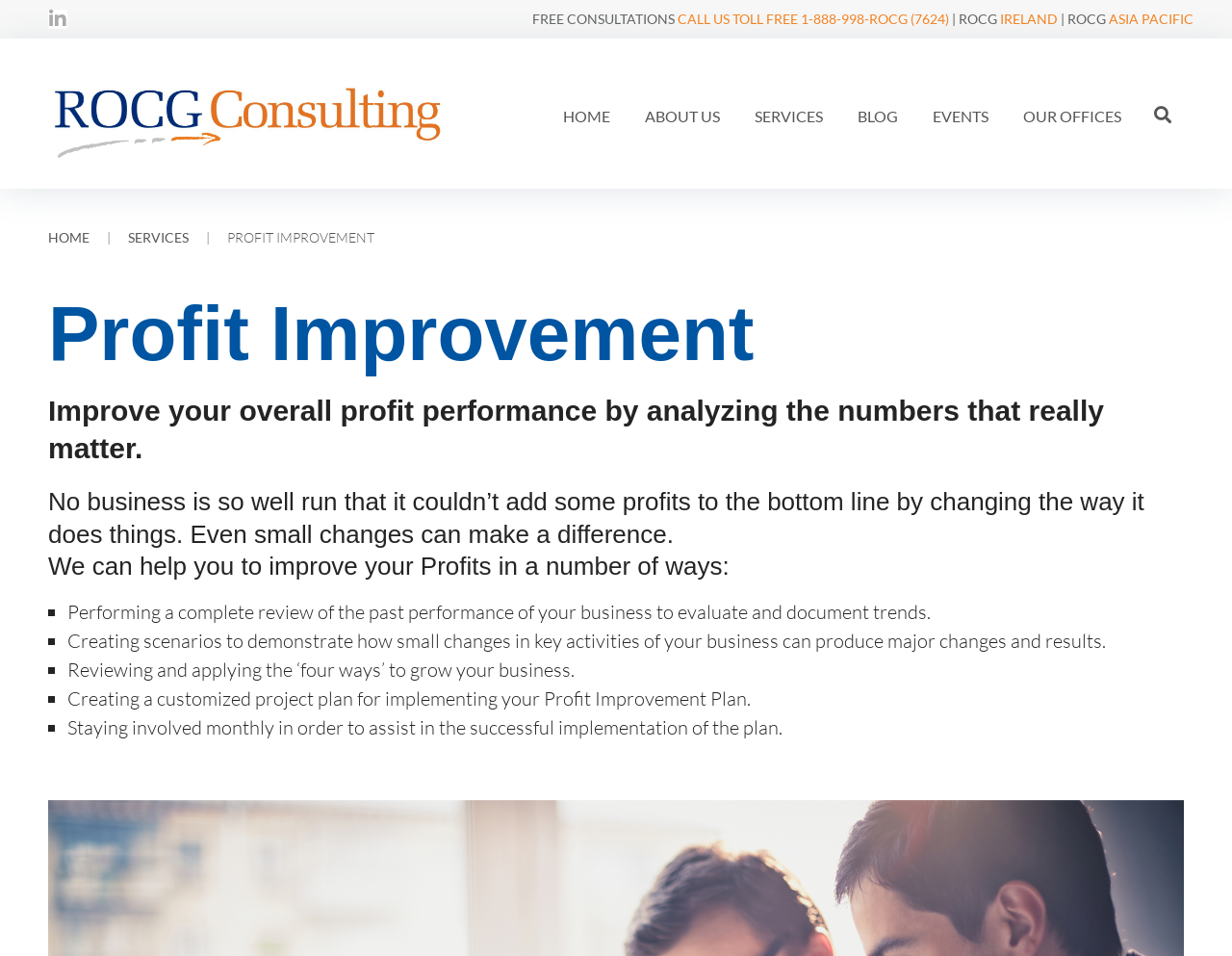What is the first step in the profit improvement process?
Relying on the image, give a concise answer in one word or a brief phrase.

Reviewing past performance